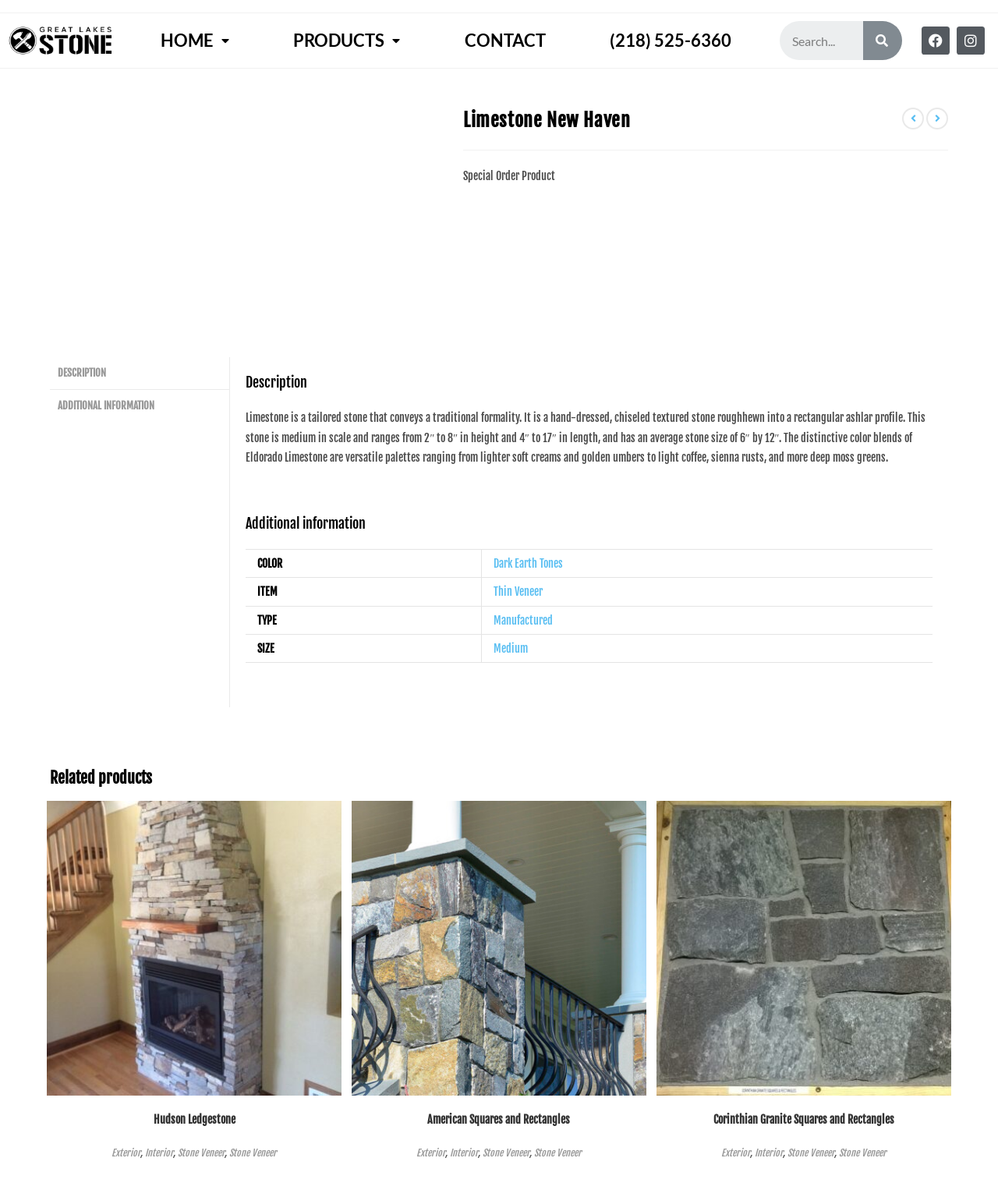Answer the question briefly using a single word or phrase: 
What is the product name?

Limestone New Haven